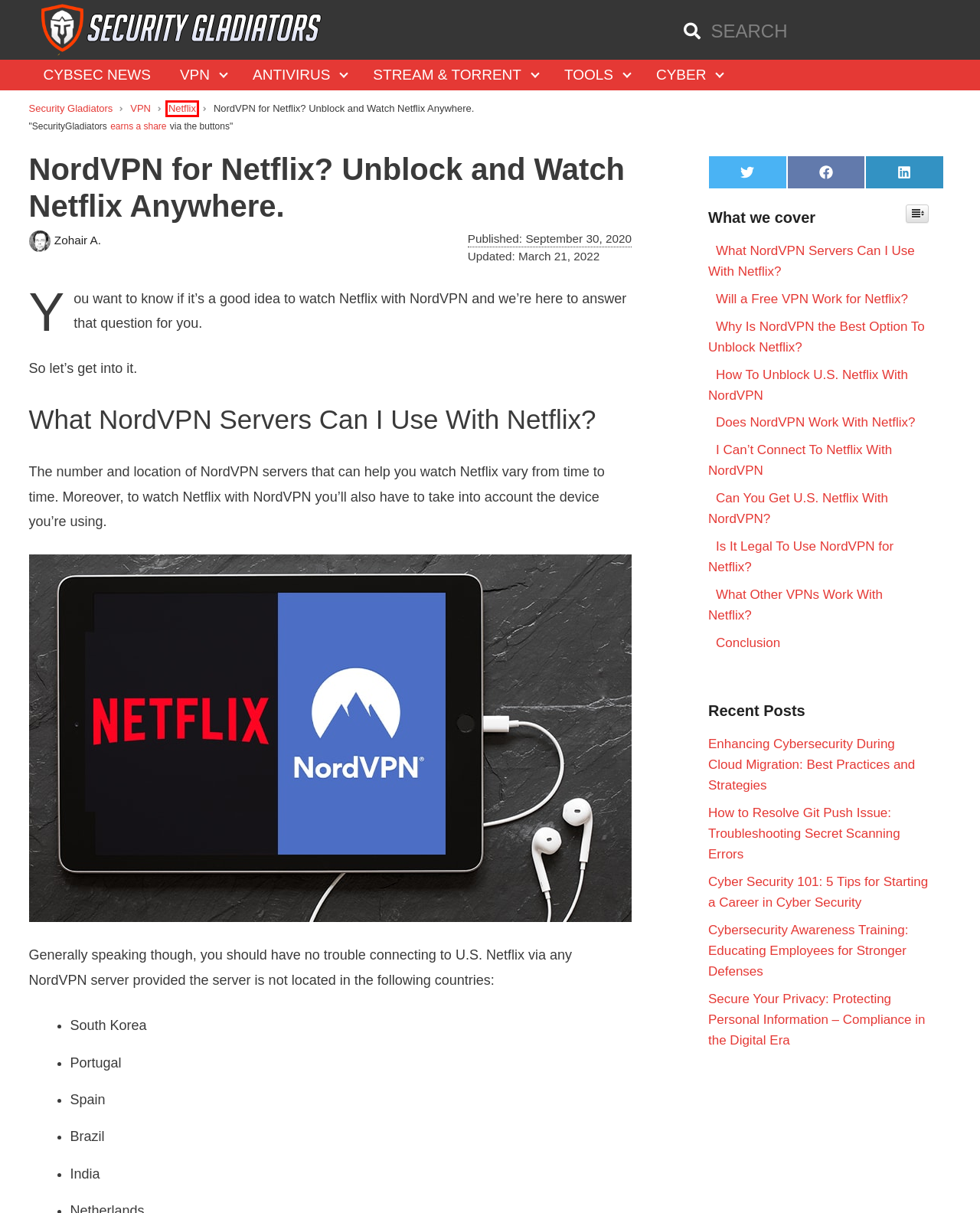Check out the screenshot of a webpage with a red rectangle bounding box. Select the best fitting webpage description that aligns with the new webpage after clicking the element inside the bounding box. Here are the candidates:
A. What Is Antivirus Software? The Definitive AV Guide
B. CyberSecurity
C. 8 Best VPNs for Netflix
D. Zohair A., Author at Online Security News, Reviews, How To and Hacks
E. Enhancing Cybersecurity During Cloud Migration: Best Practices and Strategies
F. Cybersecurity Awareness Training: Educating Employees for Stronger Defenses
G. How to Resolve Git Push Issue: Troubleshooting Secret Scanning Errors
H. IP Tools 1

C